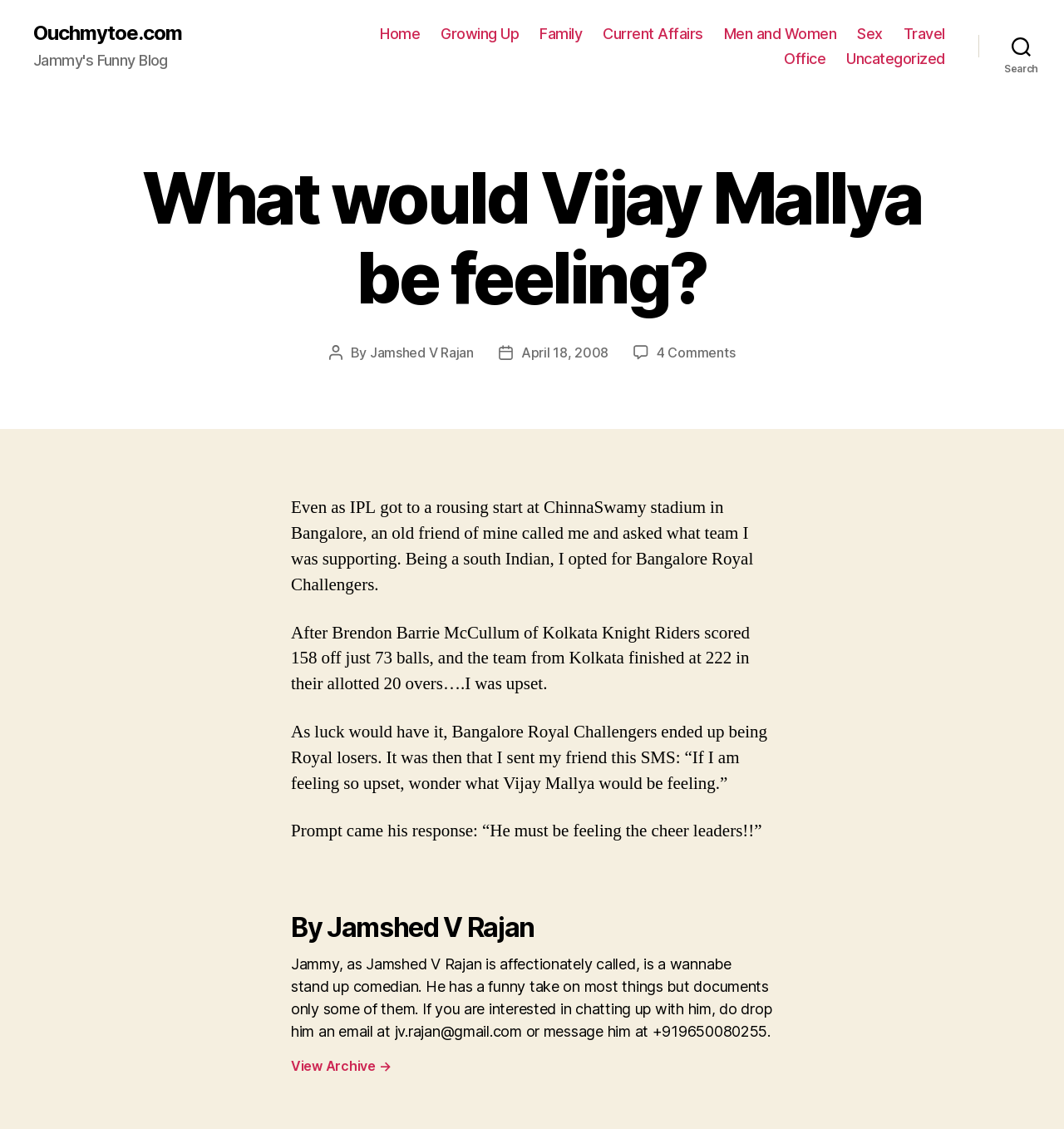Please identify the coordinates of the bounding box that should be clicked to fulfill this instruction: "Check the comments".

[0.617, 0.305, 0.691, 0.32]